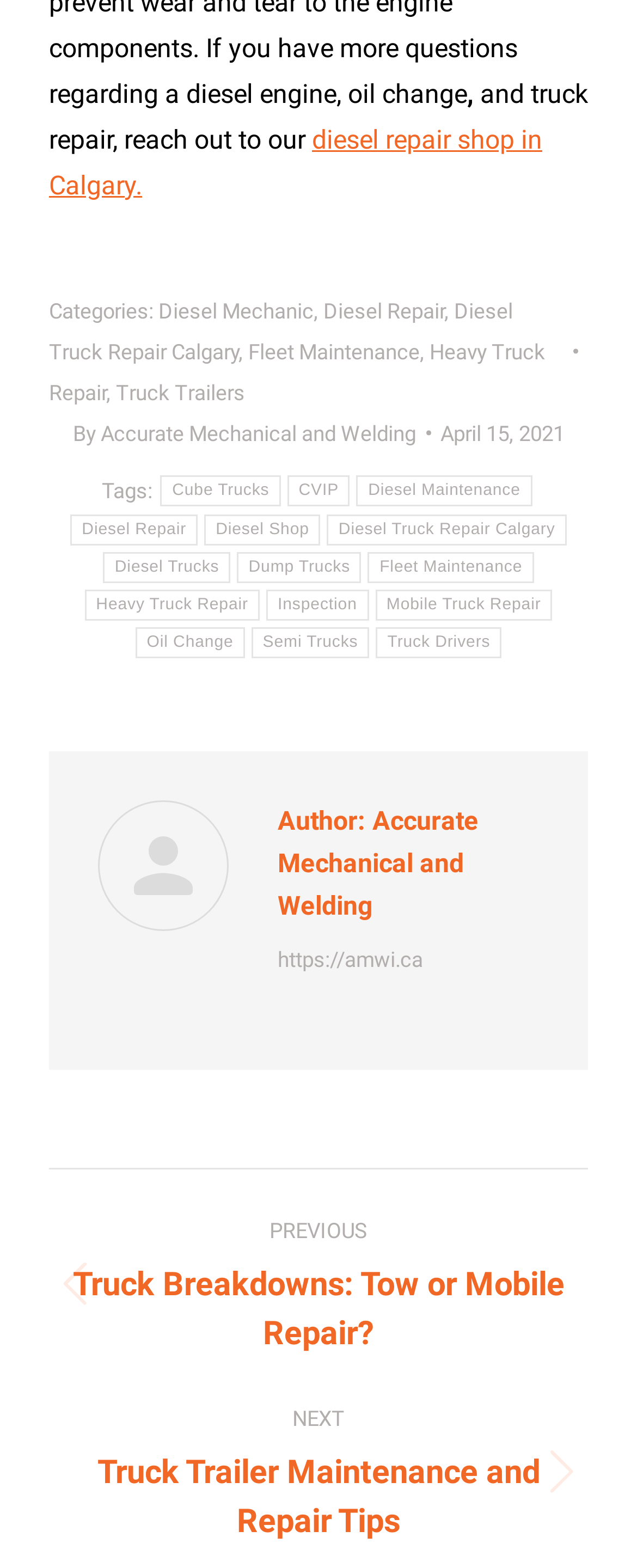What is the name of the diesel repair shop?
From the screenshot, provide a brief answer in one word or phrase.

Accurate Mechanical and Welding